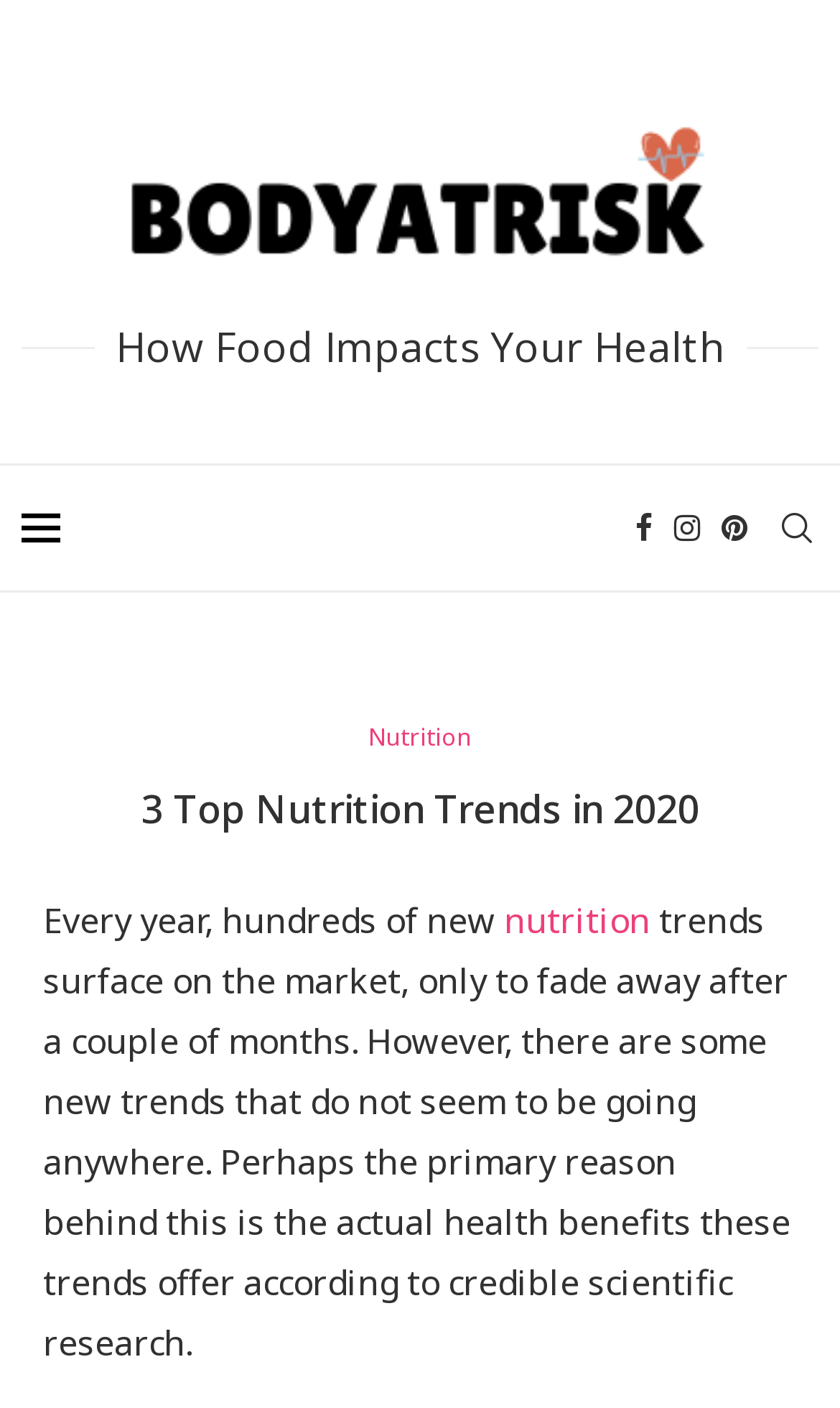Respond to the following question with a brief word or phrase:
How many social media links are there?

3